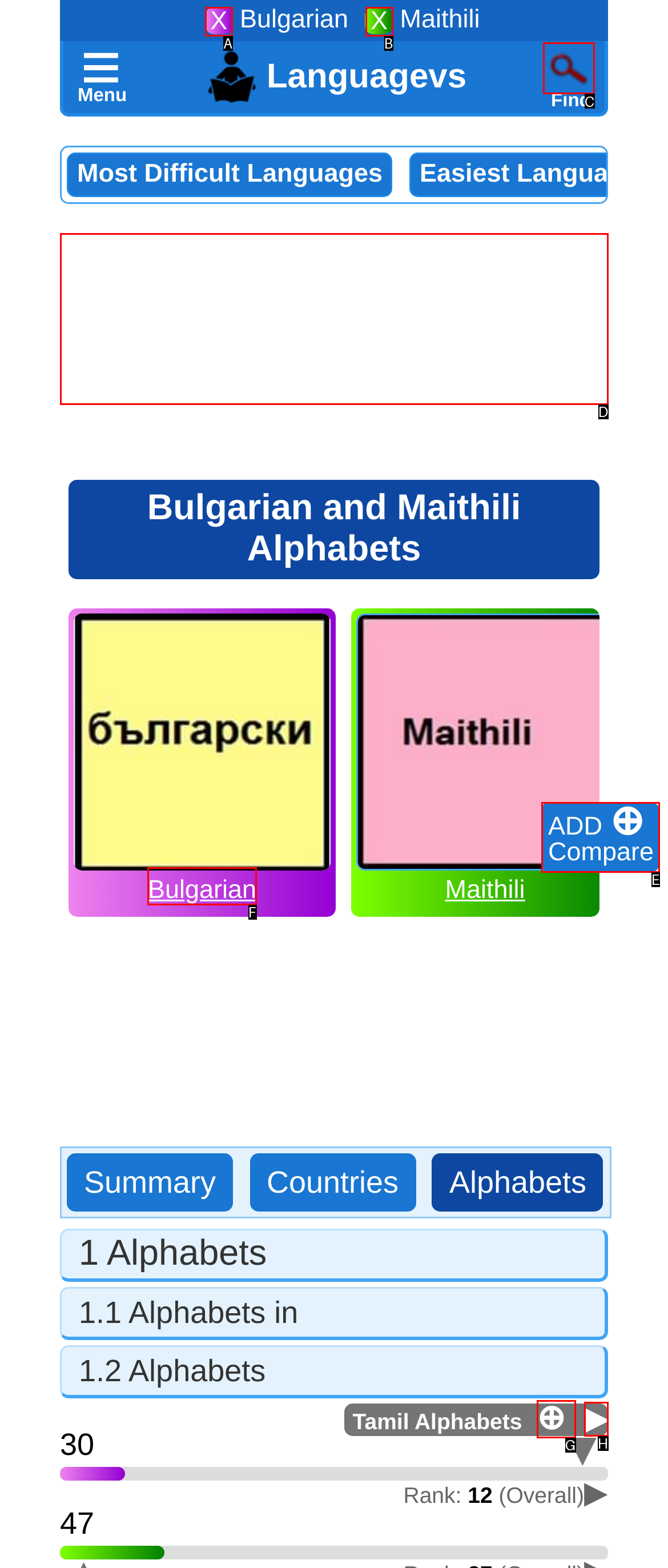Which option should be clicked to complete this task: Search for something
Reply with the letter of the correct choice from the given choices.

C